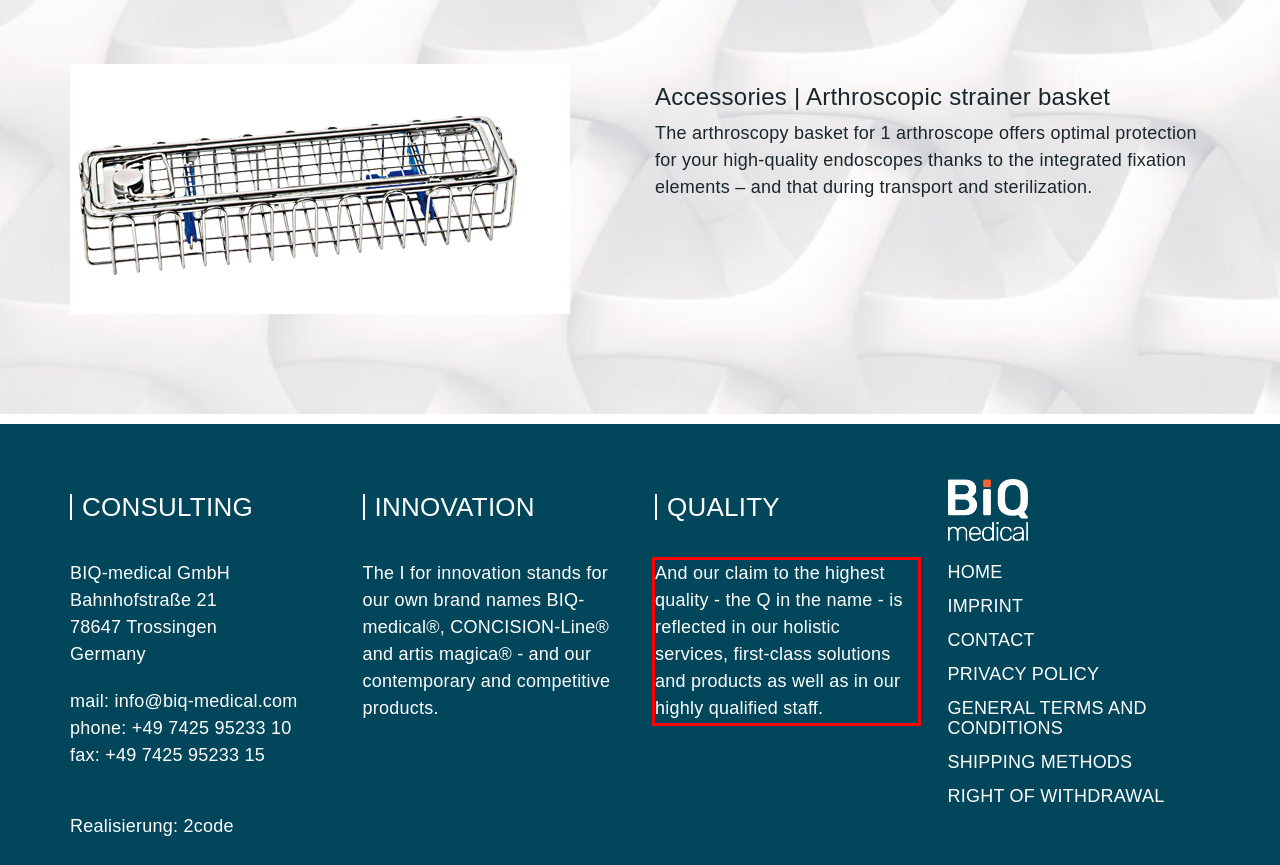Given a screenshot of a webpage containing a red bounding box, perform OCR on the text within this red bounding box and provide the text content.

And our claim to the highest quality - the Q in the name - is reflected in our holistic services, first-class solutions and products as well as in our highly qualified staff.